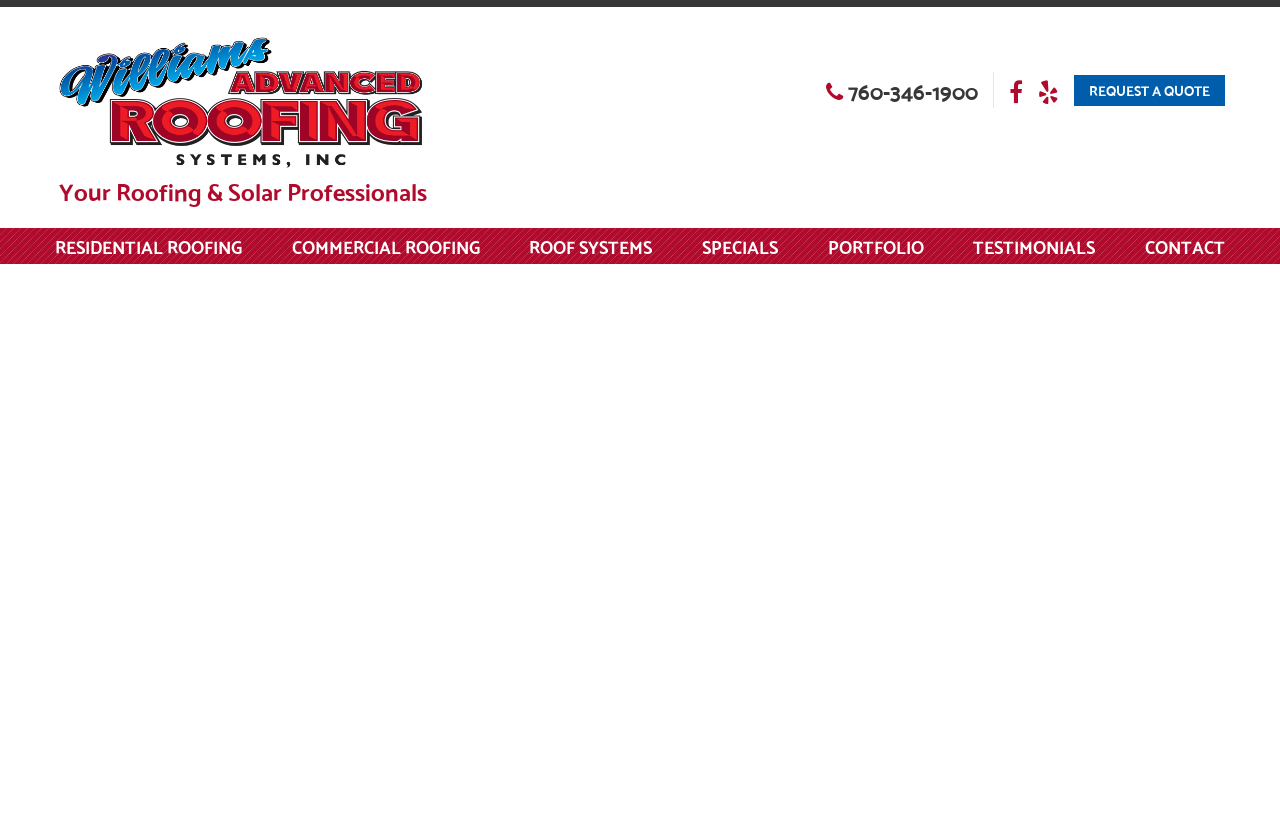How many social media icons are there?
Based on the image content, provide your answer in one word or a short phrase.

3